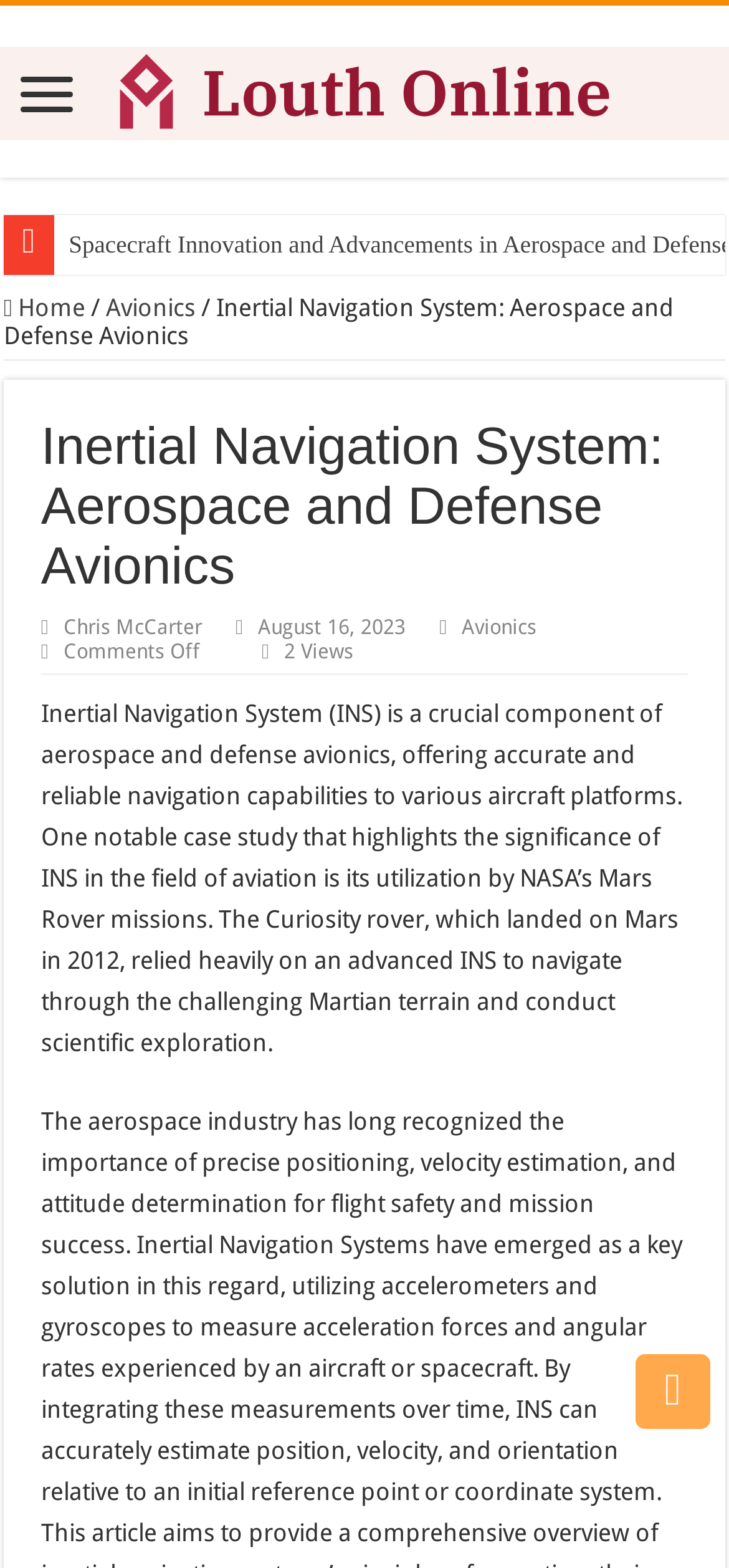Given the description "Baltic LegalImmigration services", determine the bounding box of the corresponding UI element.

None